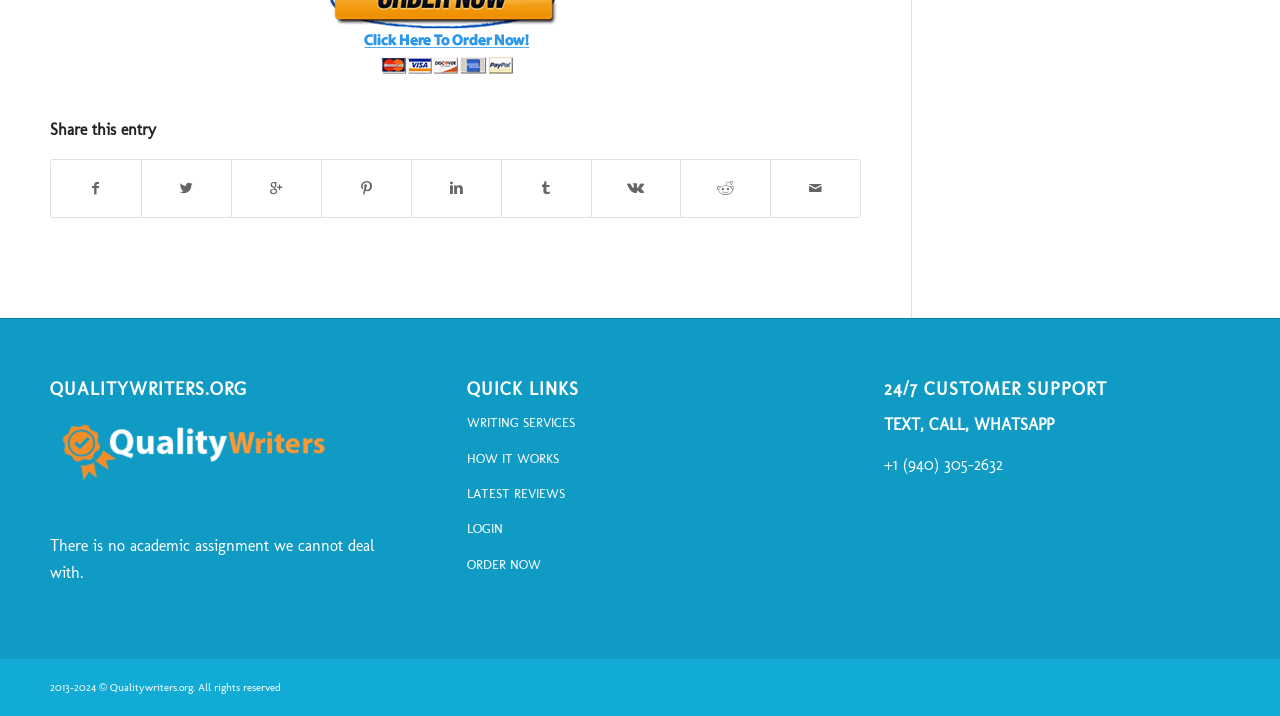Determine the bounding box of the UI element mentioned here: "LOGIN". The coordinates must be in the format [left, top, right, bottom] with values ranging from 0 to 1.

[0.365, 0.716, 0.635, 0.765]